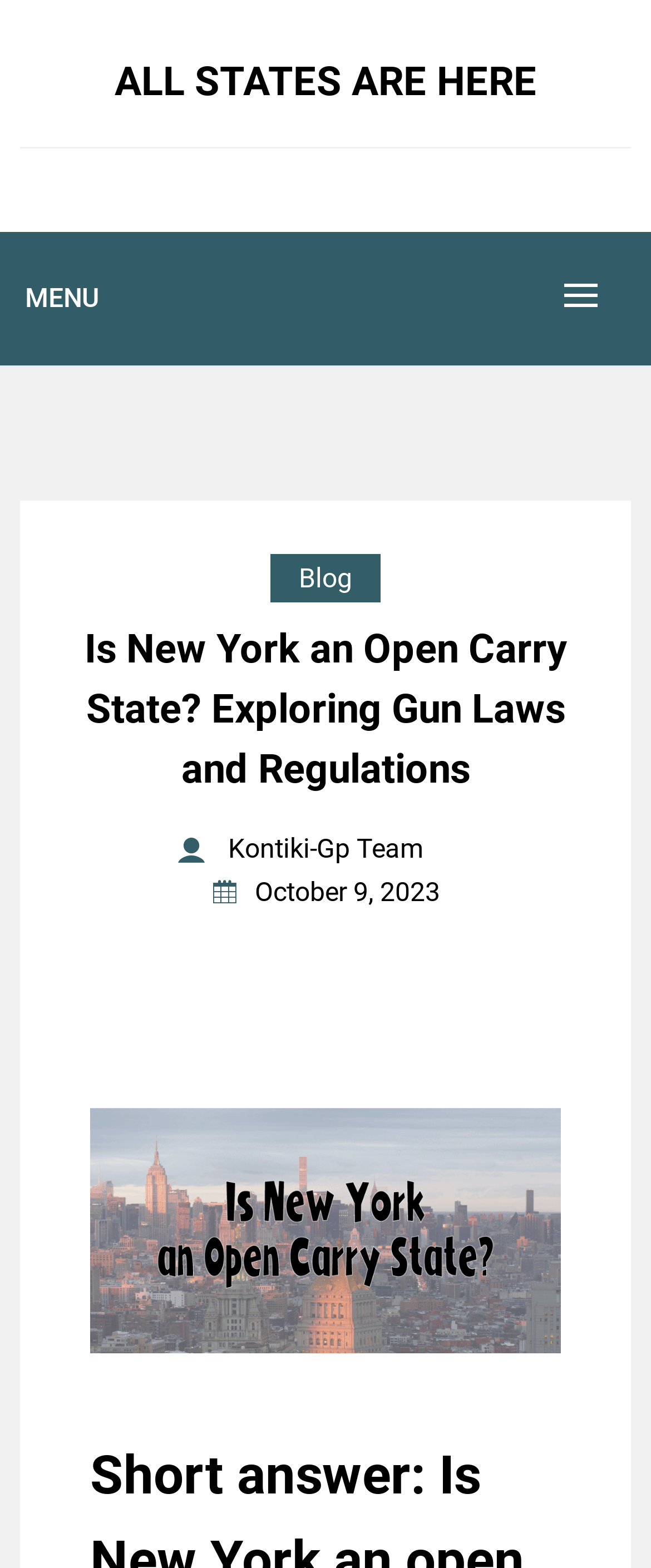Explain the features and main sections of the webpage comprehensively.

The webpage is about exploring gun laws and regulations in the state of New York, specifically focusing on open carry laws. At the top of the page, there is a large heading that reads "ALL STATES ARE HERE" which is also a clickable link. Below this heading, there is a menu link labeled "MENU" that expands to reveal several options, including "Blog".

To the right of the menu, there is a heading that summarizes the main topic of the page: "Is New York an Open Carry State? Exploring Gun Laws and Regulations". Below this heading, there are two links, one labeled with a Kontiki-Gp Team icon and another showing the date "October 9, 2023". The date link also contains a time element, but it is empty.